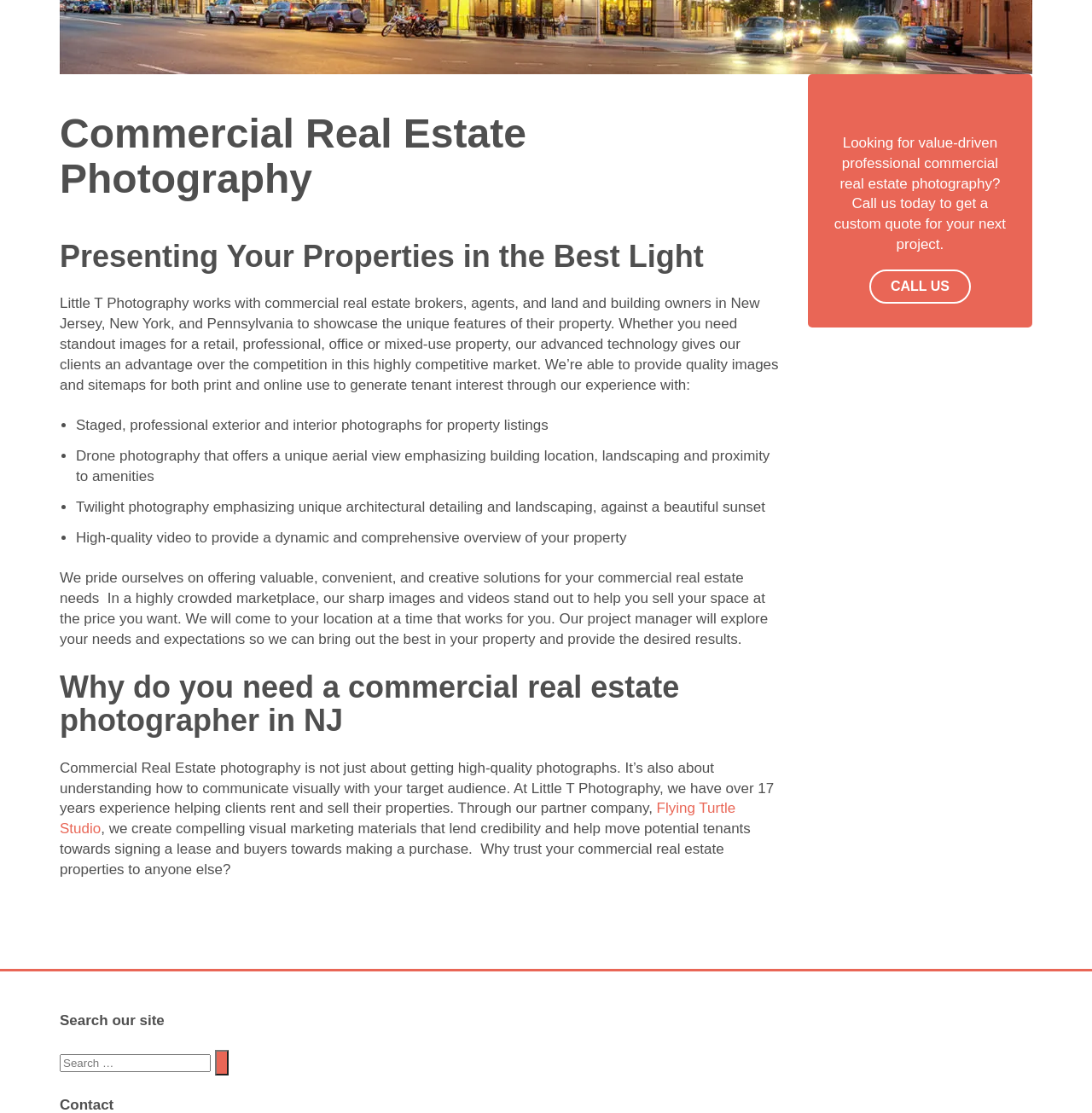Find the bounding box of the UI element described as: "Flying Turtle Studio". The bounding box coordinates should be given as four float values between 0 and 1, i.e., [left, top, right, bottom].

[0.055, 0.719, 0.674, 0.752]